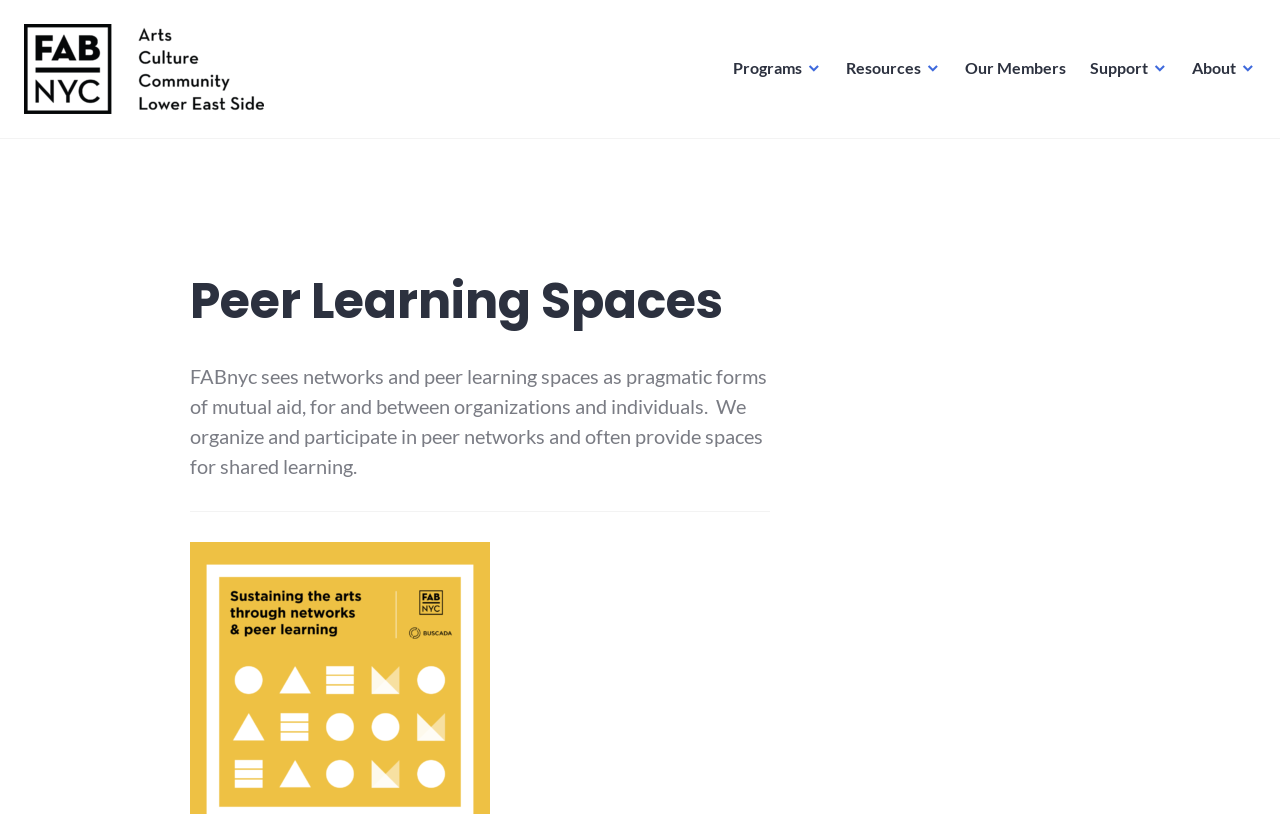Provide an in-depth caption for the webpage.

The webpage is about Peer Learning Spaces by FABnyc. At the top left, there is a link to FABnyc accompanied by a small image of the same name. Below this, there is another link to FABnyc. 

On the top right, there is a primary navigation menu with five links: Programs, Resources, Our Members, Support, and About. The Resources link is a static text, while the others are clickable links. 

Below the navigation menu, there is a header section with a heading that reads "Peer Learning Spaces". This is followed by a paragraph of text that explains FABnyc's perspective on peer learning spaces as a form of mutual aid. 

There is a horizontal separator below the paragraph, and beneath it, there is a link. Overall, the webpage has a simple layout with a focus on providing information about peer learning spaces and FABnyc's role in it.